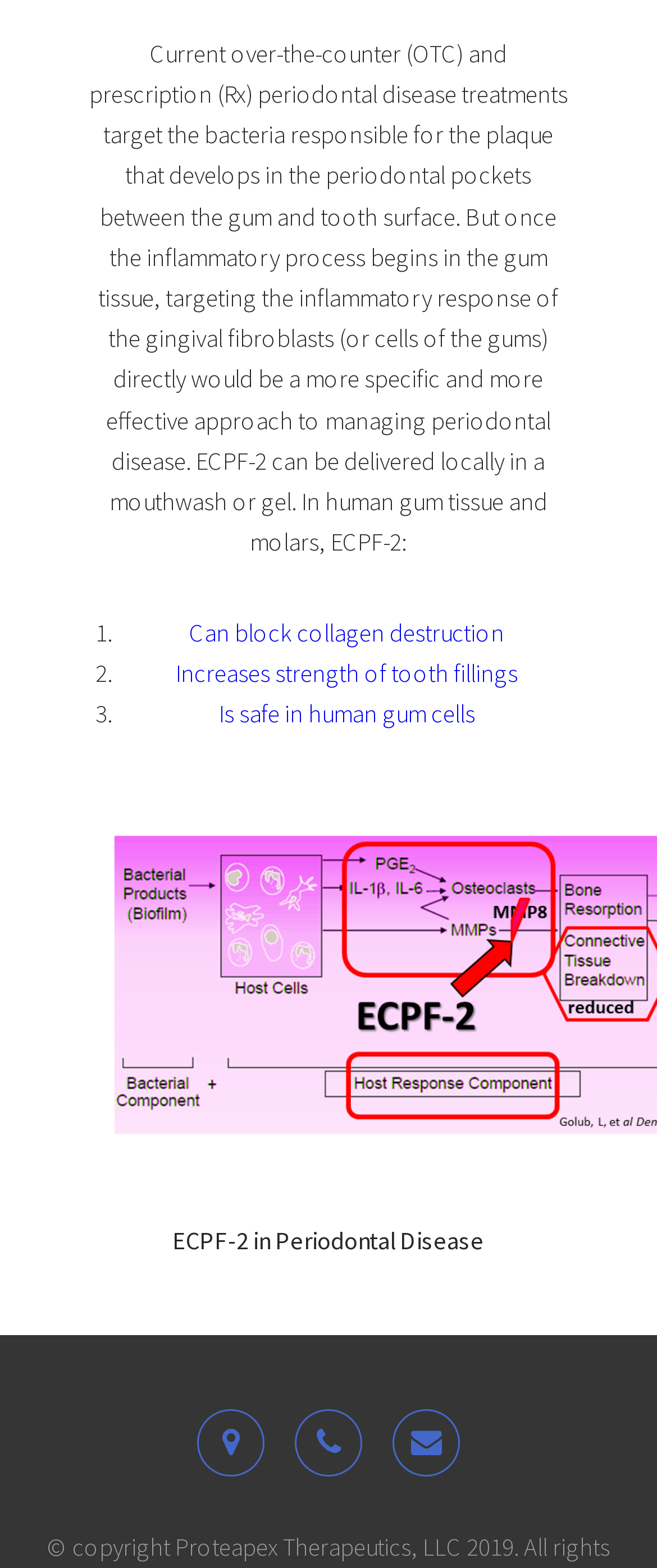What are the benefits of ECPF-2 listed?
Use the image to answer the question with a single word or phrase.

three benefits